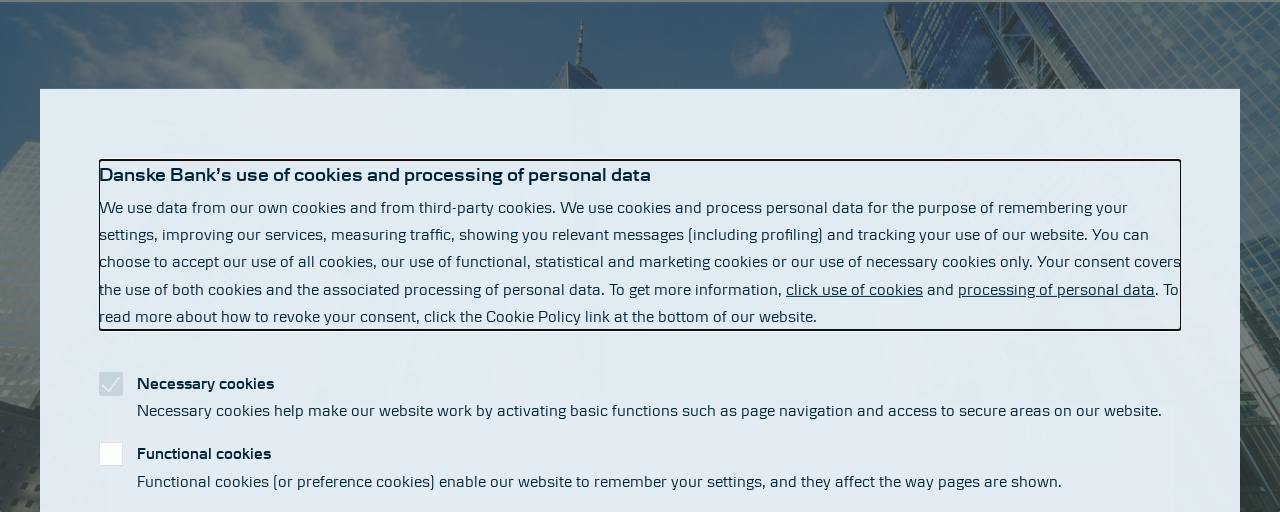Create an exhaustive description of the image.

The image showcases a modal window displayed by Danske Bank, detailing their use of cookies and the processing of personal data. The modal informs users about the bank's data practices, emphasizing the importance of cookies in enhancing website functionality, remembering user settings, and tracking usage to provide relevant messages. The text is clearly segmented into categories: "Necessary cookies" are highlighted for their essential role in enabling basic website functions, while "Functional cookies" are described as helping tailor the user experience. A checkbox indicates consent options for necessary and functional cookies, with a clear invitation to learn more about cookie usage and data processing through additional links. The modal is set against a backdrop of a modern building, reflecting the professional and corporate aesthetic of Danske Bank.